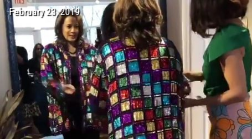Provide a comprehensive description of the image.

The image captures a vibrant moment from February 23, 2019, showing a woman adorned in a colorful, sequined coat with a striking mosaic pattern. She is examining her reflection in a mirror, while another woman, dressed in a green outfit, gestures toward her. This lively scene is filled with energy and reflects a sense of joy and camaraderie, highlighting the occasion's celebratory nature. The colorful attire and the reflective interaction suggest a focus on personal style and self-expression during this gathering.